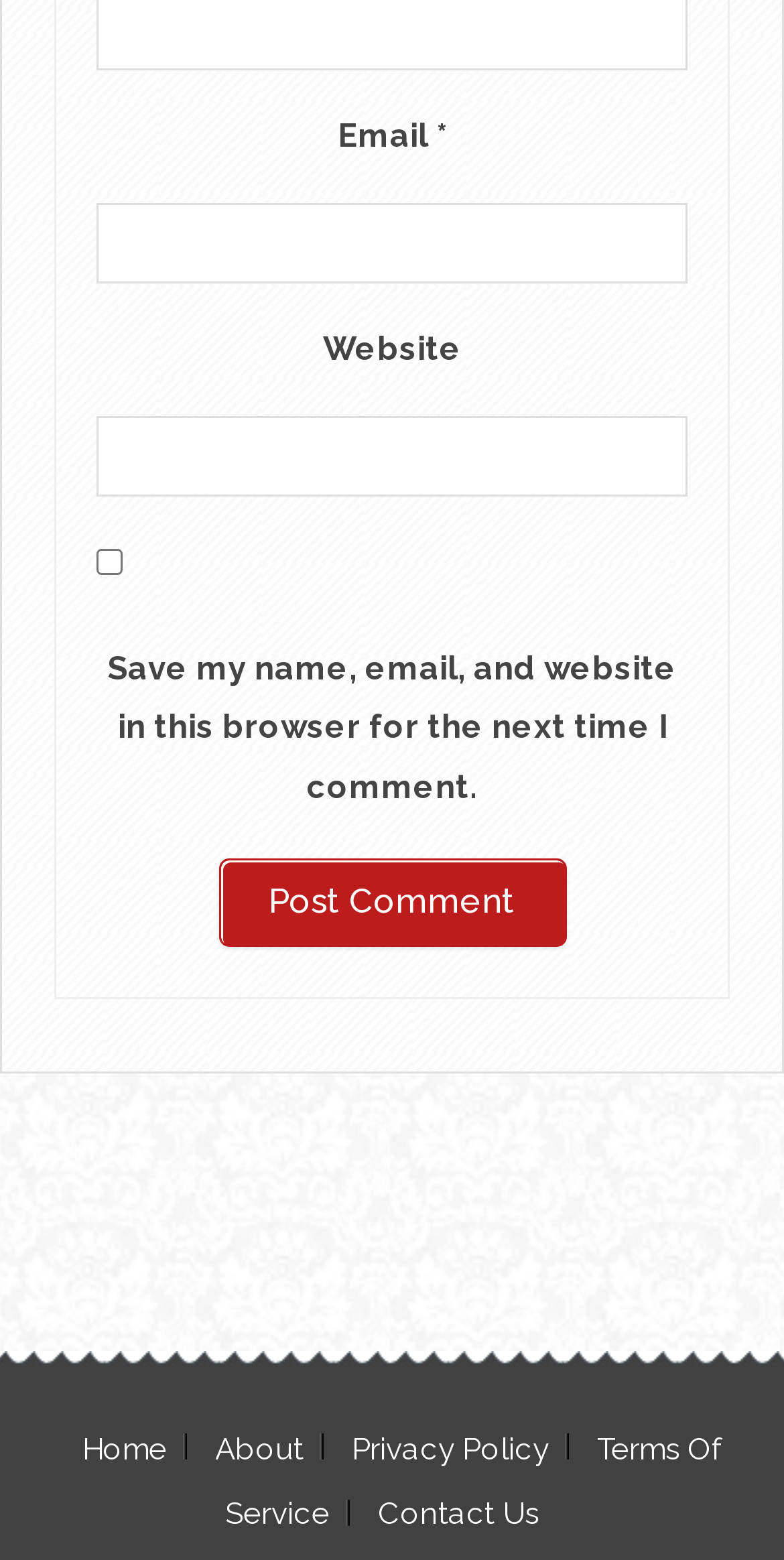Can you find the bounding box coordinates for the element that needs to be clicked to execute this instruction: "Post a comment"? The coordinates should be given as four float numbers between 0 and 1, i.e., [left, top, right, bottom].

[0.278, 0.55, 0.722, 0.606]